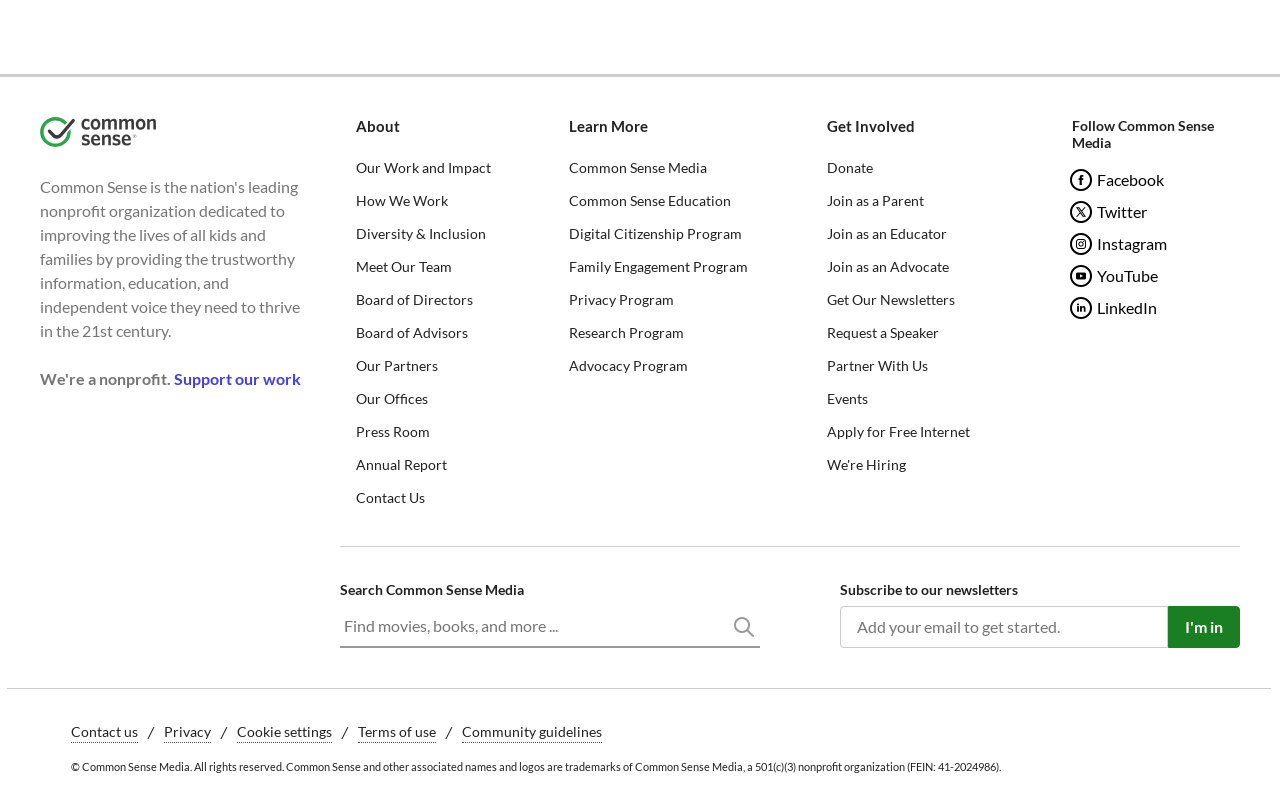Identify the bounding box coordinates for the element that needs to be clicked to fulfill this instruction: "Get Involved". Provide the coordinates in the format of four float numbers between 0 and 1: [left, top, right, bottom].

[0.646, 0.144, 0.8, 0.167]